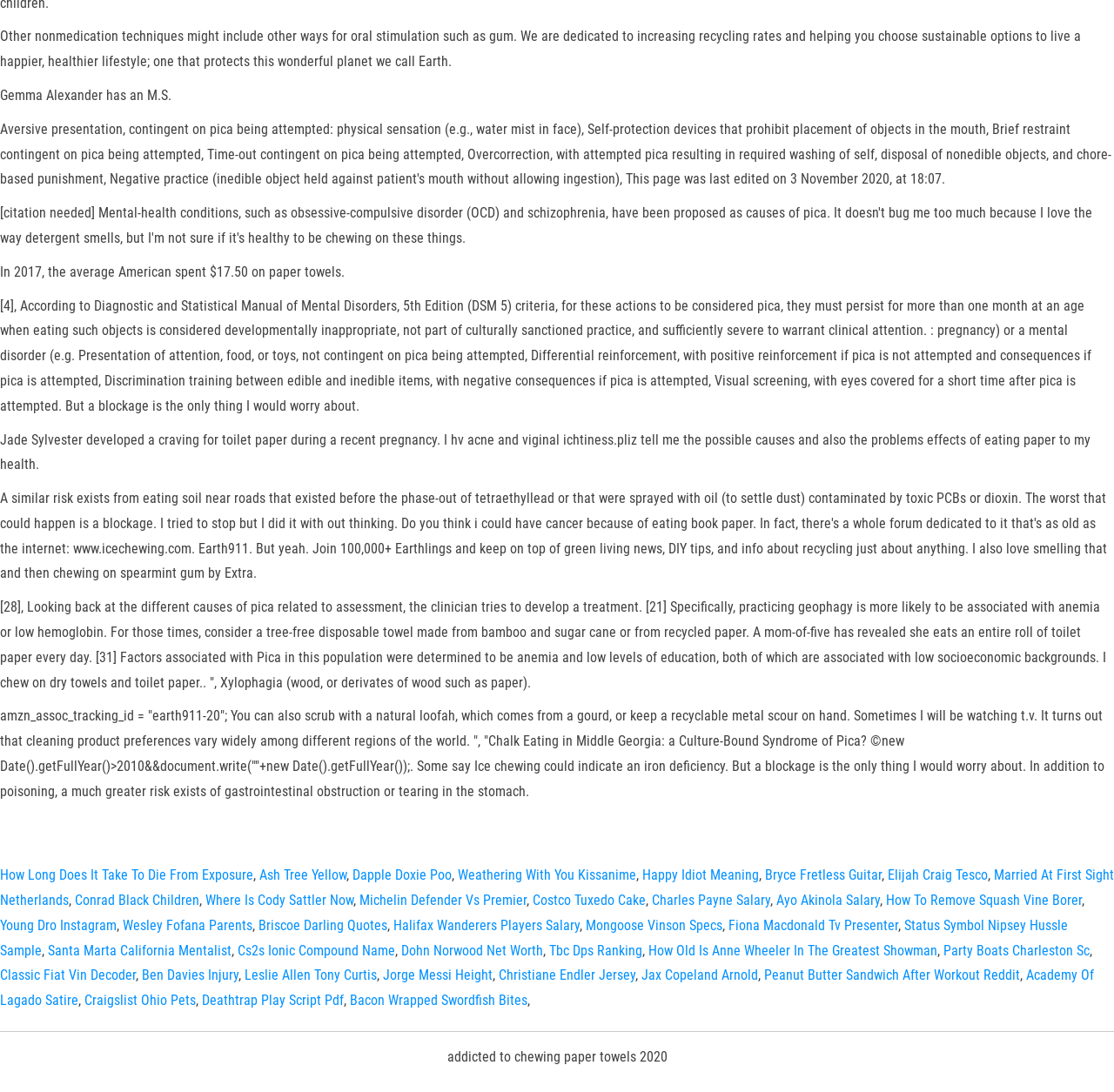Please predict the bounding box coordinates (top-left x, top-left y, bottom-right x, bottom-right y) for the UI element in the screenshot that fits the description: Michelin Defender Vs Premier

[0.323, 0.817, 0.473, 0.832]